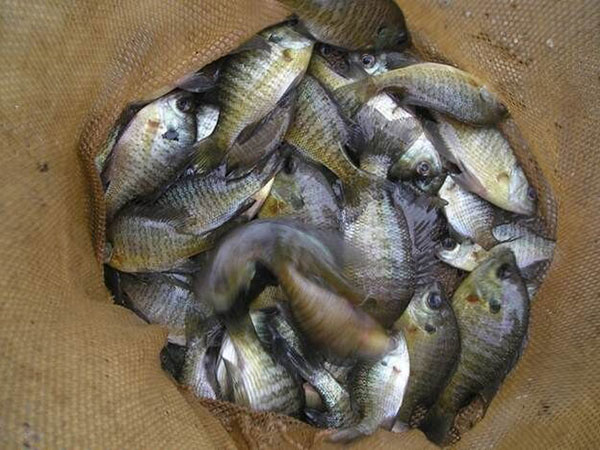How many times do Coppernose Bluegill spawn each season?
Using the image as a reference, answer the question with a short word or phrase.

Multiple times